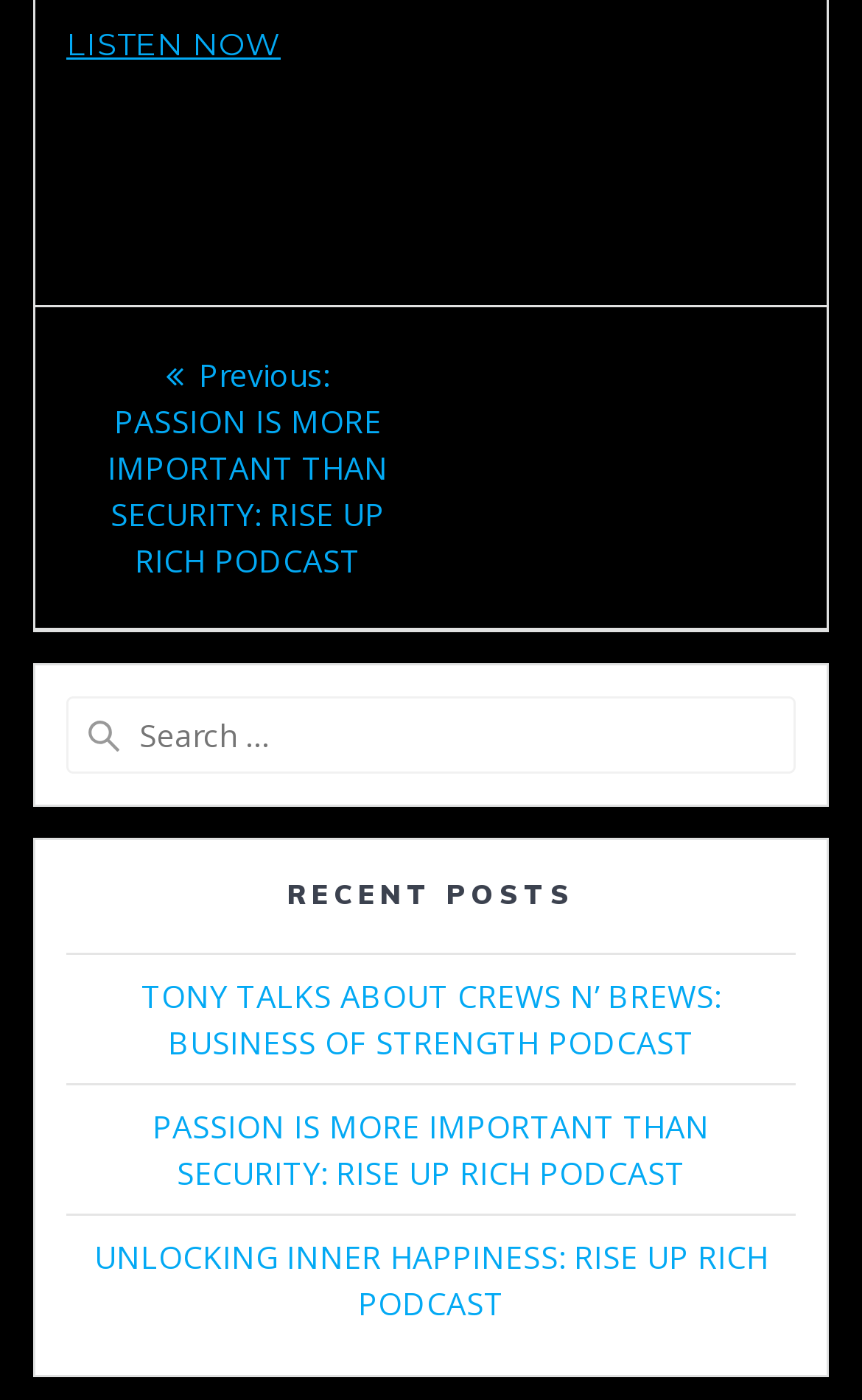What is the purpose of the element with the text 'Search for:'?
Based on the screenshot, respond with a single word or phrase.

Search box label